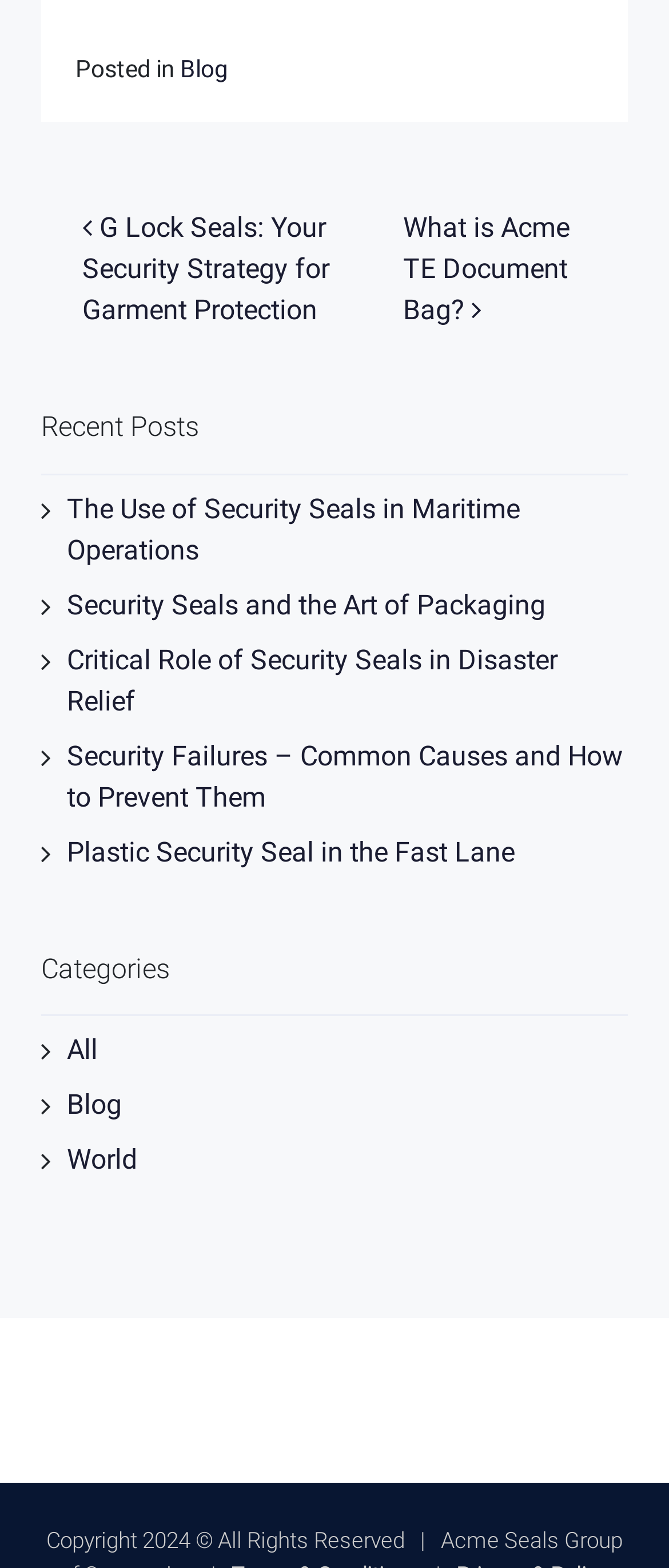What is the purpose of the 'Posted in' text?
Please provide a single word or phrase in response based on the screenshot.

To indicate the category